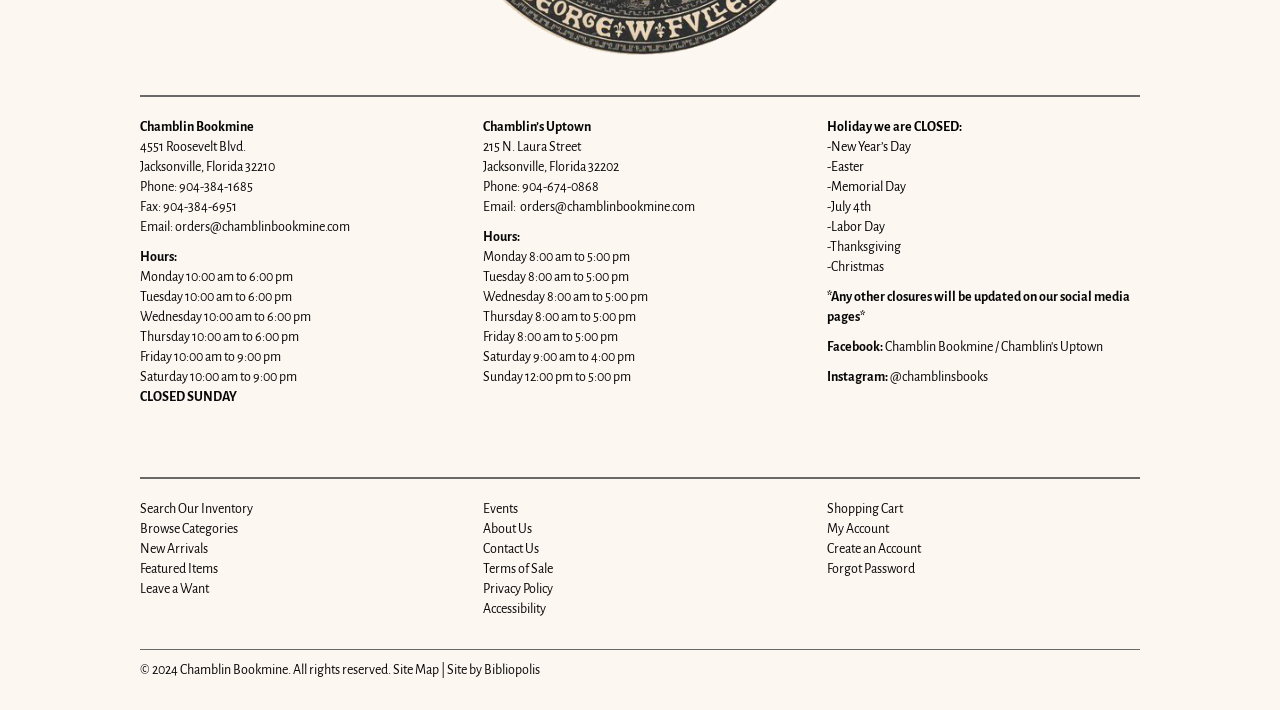Refer to the image and provide a thorough answer to this question:
What is the email address for placing orders?

The email address for placing orders can be found in the contact information section of the webpage, which is located at the top left corner of the page. The email address is listed as 'Email: orders@chamblinbookmine.com'.